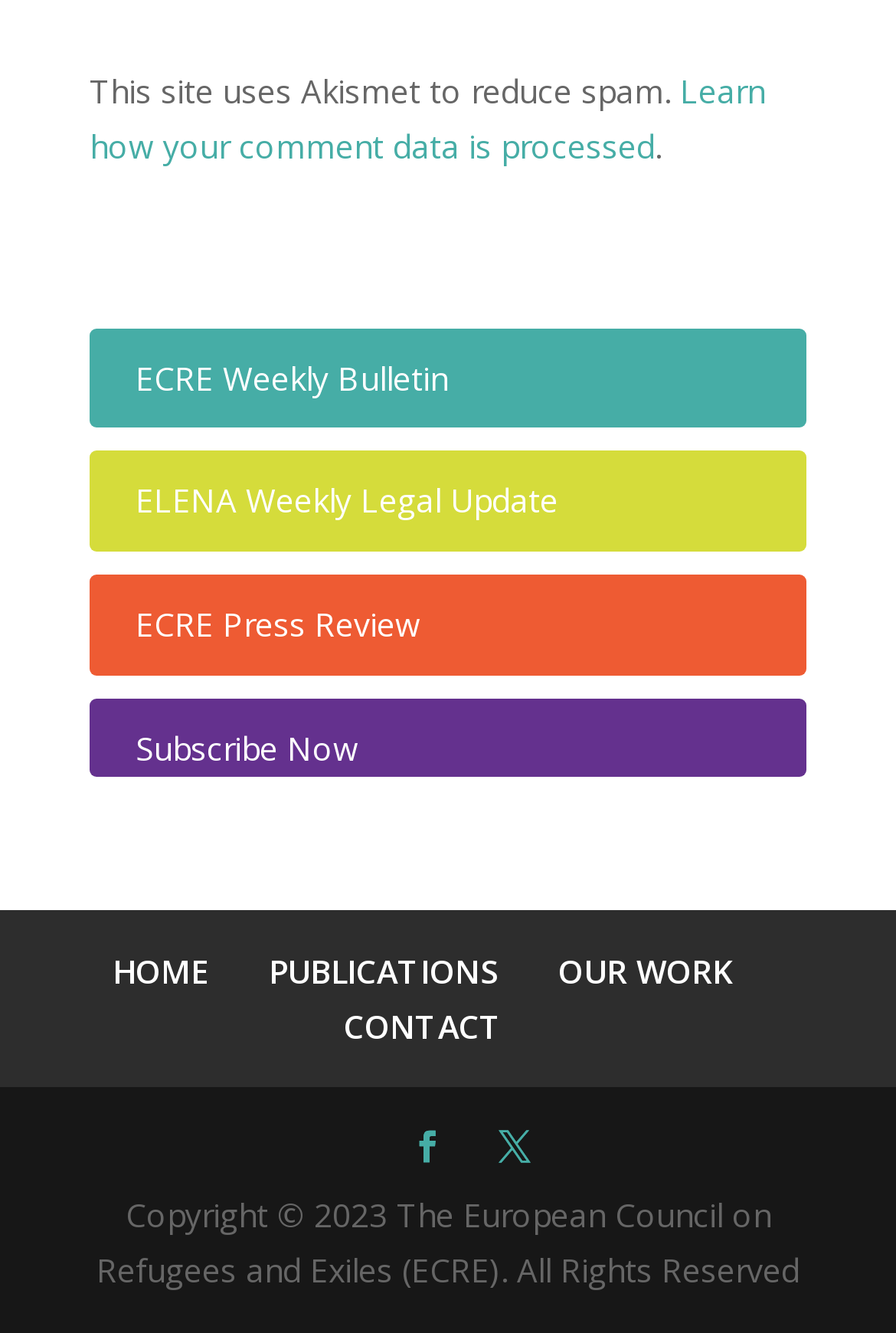What is the name of the organization?
Carefully examine the image and provide a detailed answer to the question.

I found the name of the organization at the bottom of the webpage, which is mentioned in the copyright information as 'The European Council on Refugees and Exiles (ECRE)'. Therefore, the name of the organization is The European Council on Refugees and Exiles (ECRE).